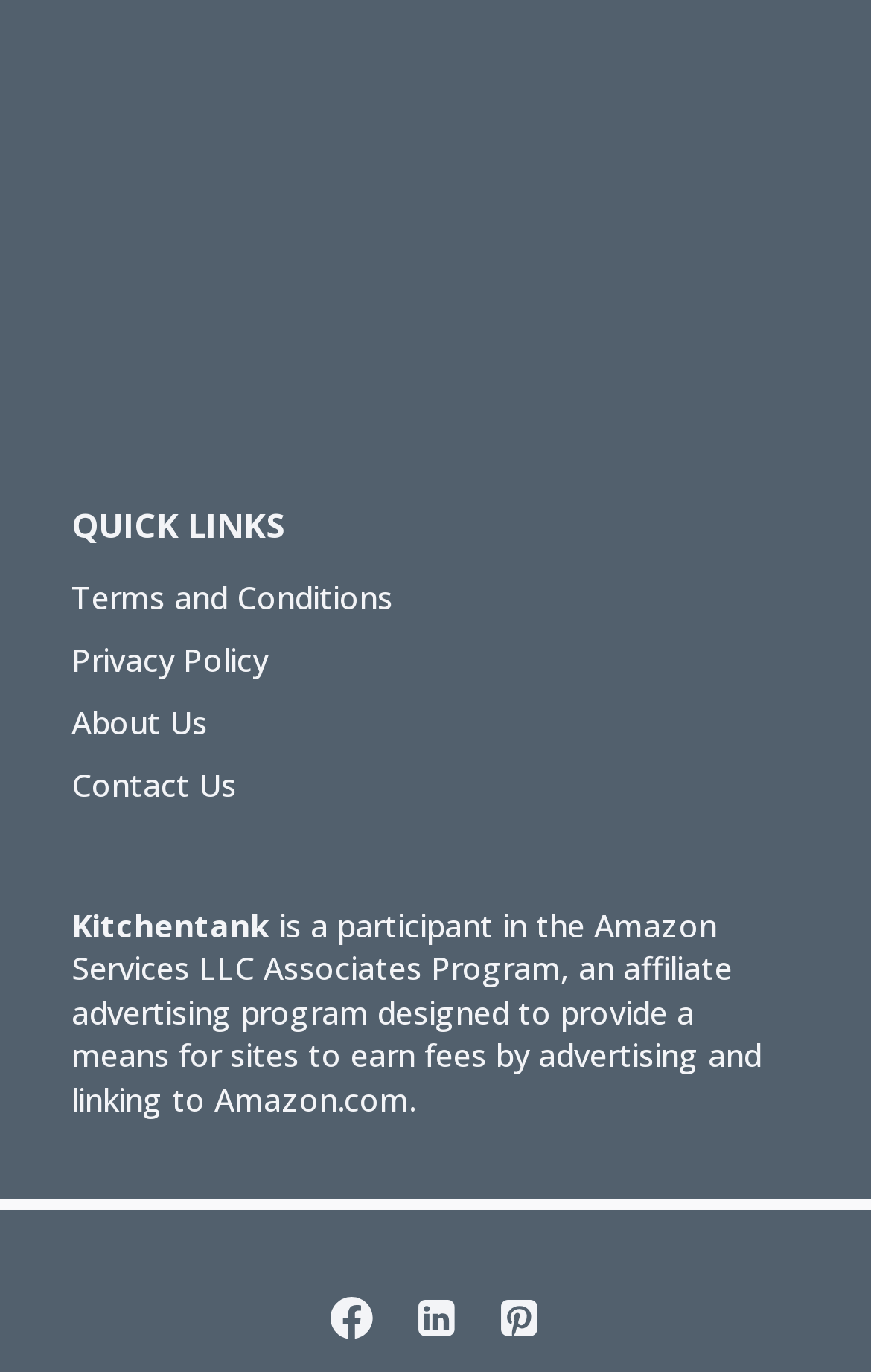What is the position of the 'About Us' link?
Using the image provided, answer with just one word or phrase.

Third